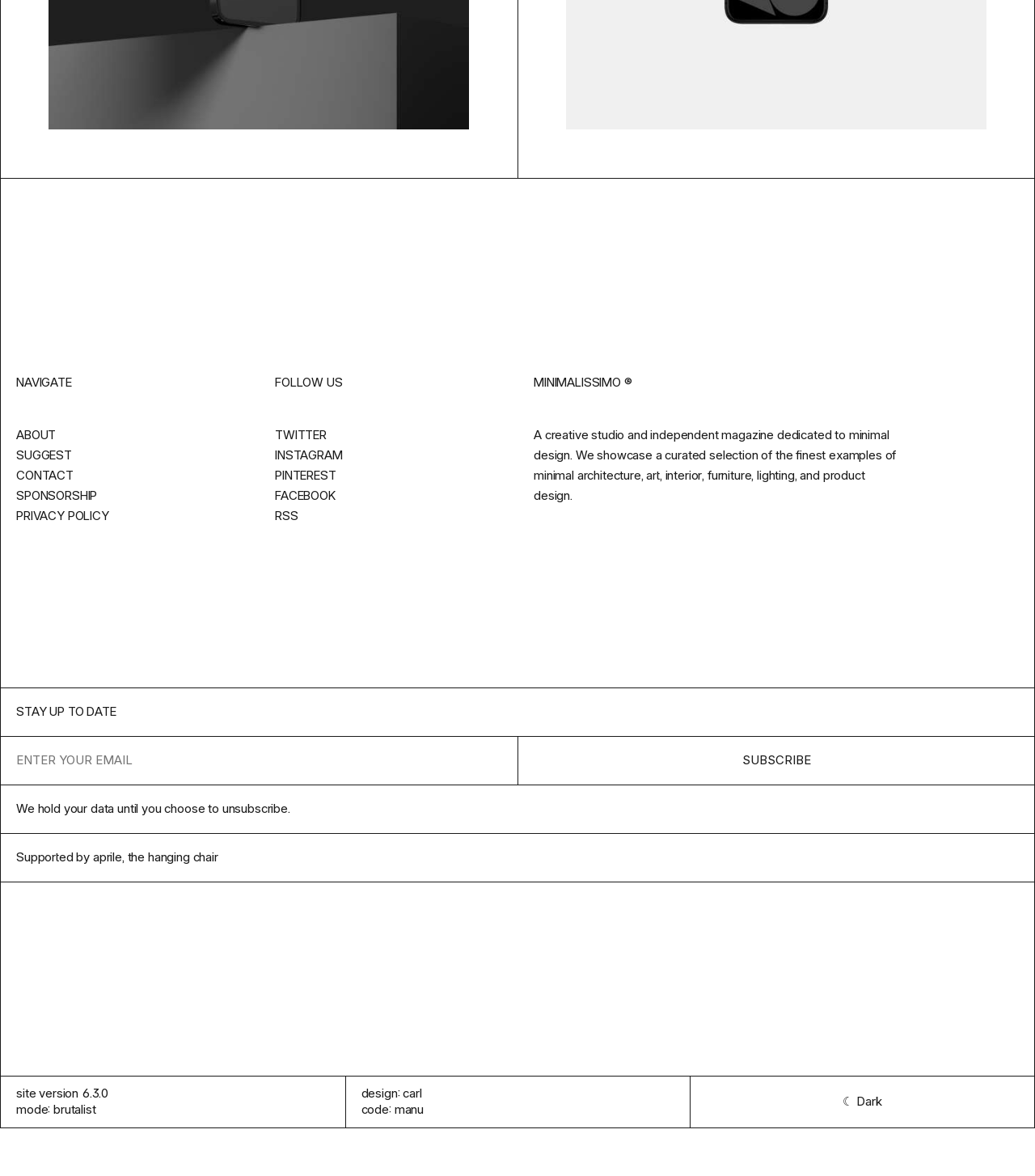Using the webpage screenshot, find the UI element described by name="email" placeholder="Enter your email". Provide the bounding box coordinates in the format (top-left x, top-left y, bottom-right x, bottom-right y), ensuring all values are floating point numbers between 0 and 1.

[0.0, 0.626, 0.5, 0.667]